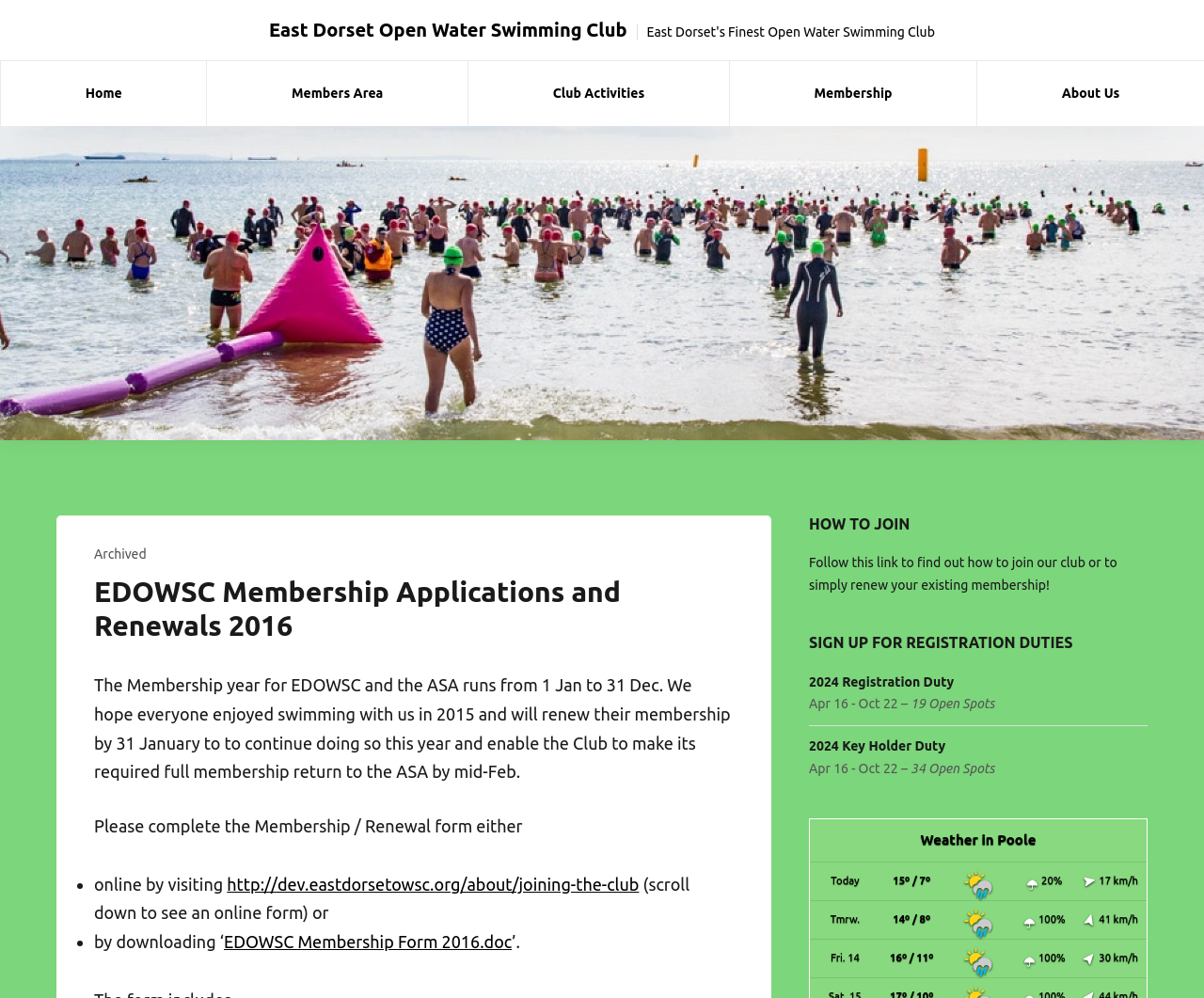How many open spots are available for 2024 Key Holder Duty?
Based on the visual content, answer with a single word or a brief phrase.

34